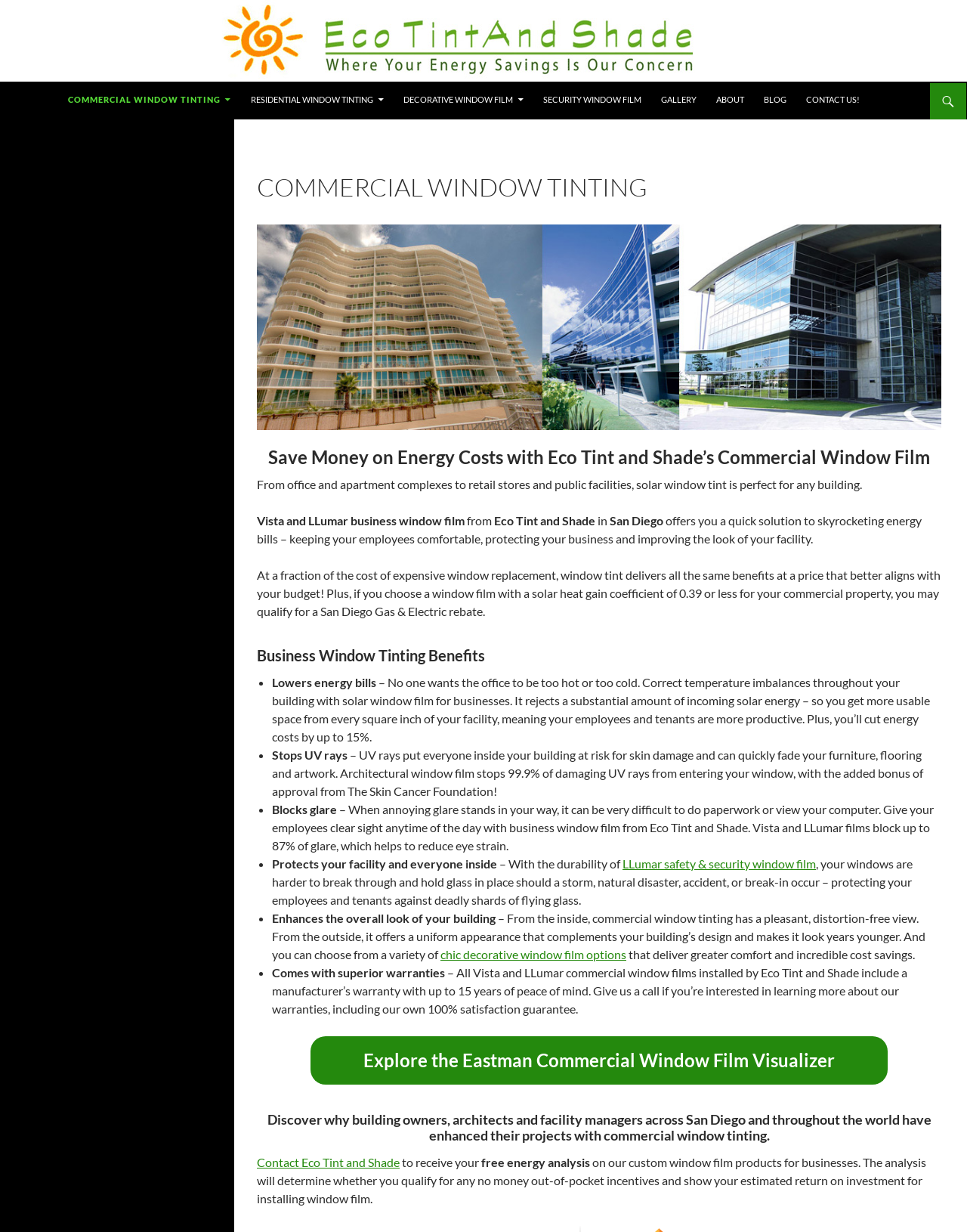Generate a thorough caption detailing the webpage content.

This webpage is about commercial window tinting services offered by Eco Tint and Shade, a company based in San Diego, California. At the top of the page, there is a heading with the company name and a link to search. Below that, there are several links to different sections of the website, including commercial window tinting, residential window tinting, decorative window film, security window film, gallery, about, blog, and contact us.

The main content of the page is focused on commercial window tinting, with a heading that reads "COMMERCIAL WINDOW TINTING" and an image of a commercial building with tinted windows. The text explains the benefits of commercial window tinting, including saving money on energy costs, stopping UV rays, blocking glare, protecting facilities and occupants, and enhancing the overall look of the building. There are several bullet points that list the specific benefits of commercial window tinting, including lowering energy bills, stopping UV rays, blocking glare, protecting facilities and occupants, and enhancing the overall look of the building.

The page also mentions the different types of window films offered by Eco Tint and Shade, including Vista and LLumar films, and provides information about the warranties and guarantees offered by the company. There is a call-to-action at the bottom of the page, encouraging visitors to contact Eco Tint and Shade to receive a free energy analysis and determine whether they qualify for any incentives.

Throughout the page, there are several links to other sections of the website, including the gallery, about, and contact us pages. There is also a link to explore the Eastman Commercial Window Film Visualizer, which allows visitors to see how different window films would look on their building. Overall, the page is well-organized and easy to navigate, with clear headings and concise text that effectively communicates the benefits and services offered by Eco Tint and Shade.